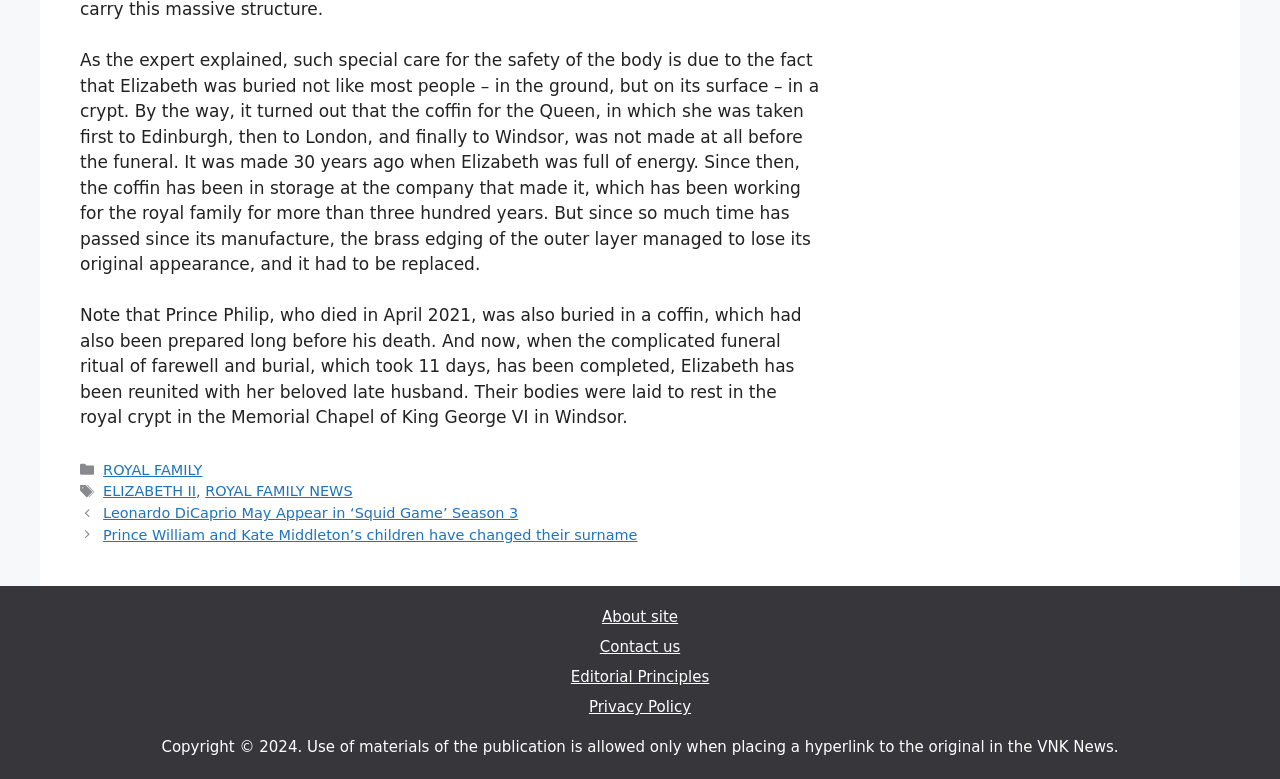Provide the bounding box coordinates of the section that needs to be clicked to accomplish the following instruction: "Check the privacy policy."

[0.46, 0.897, 0.54, 0.92]